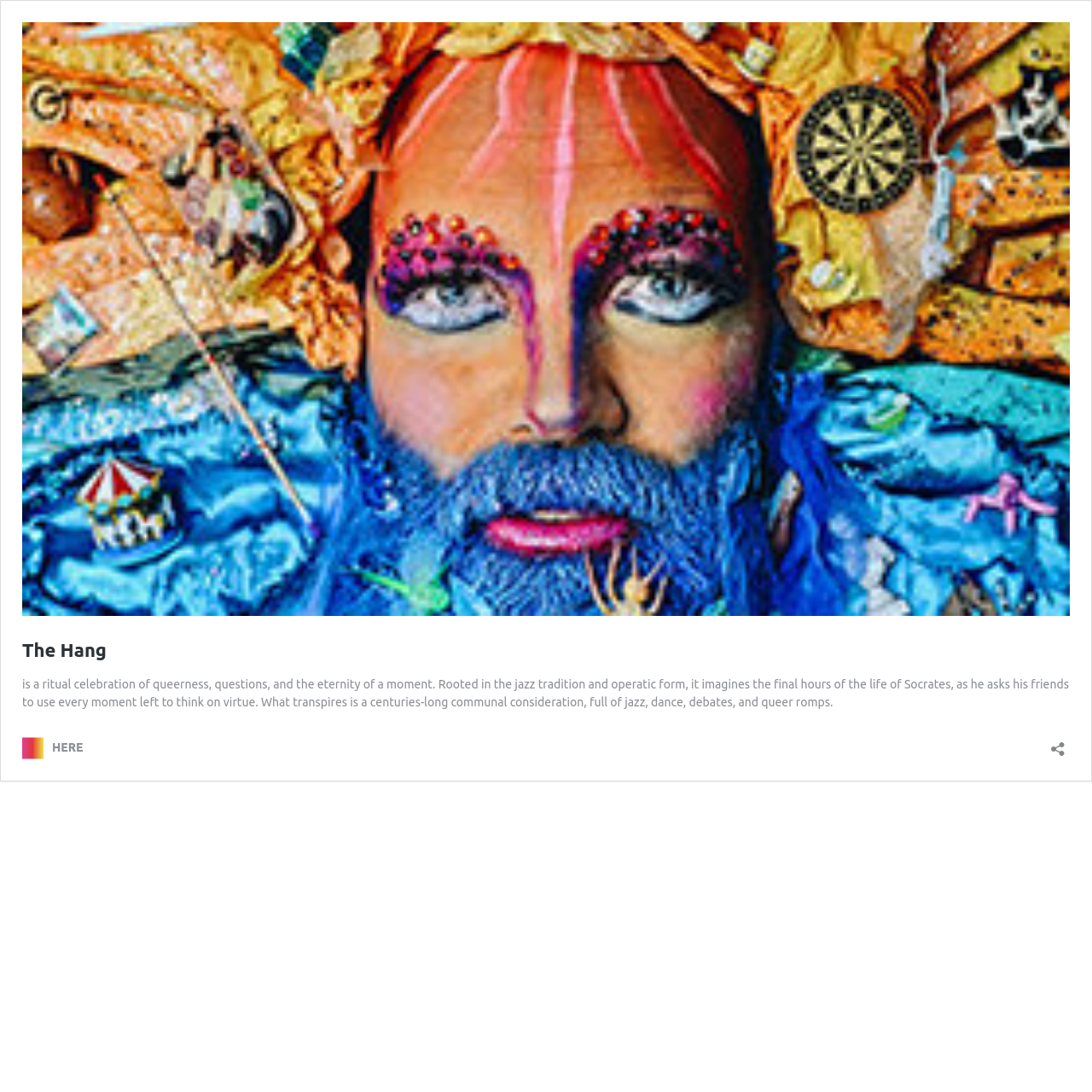What is the format of The Hang? Please answer the question using a single word or phrase based on the image.

Jazz tradition and operatic form